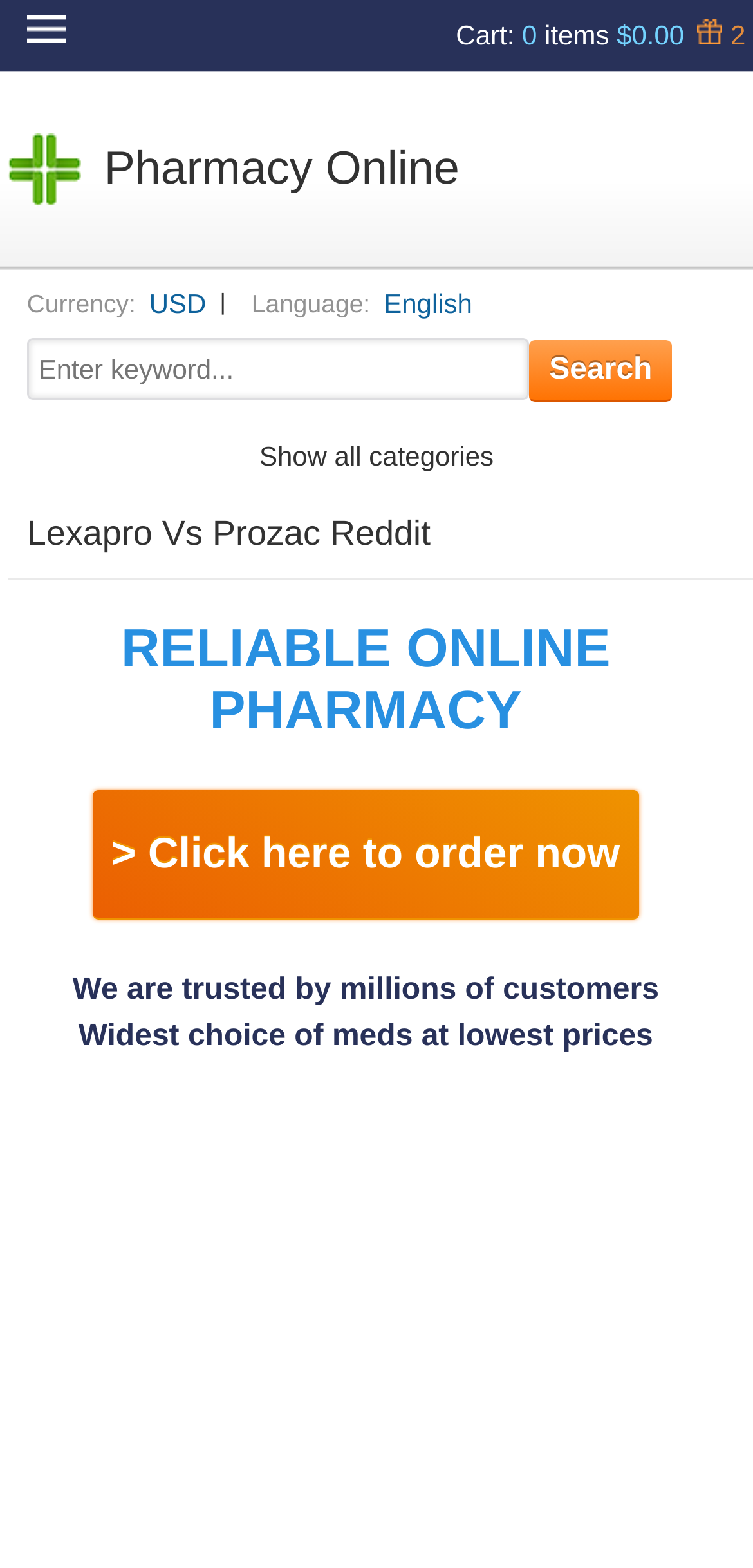Using the provided element description "Show all categories", determine the bounding box coordinates of the UI element.

[0.01, 0.269, 0.99, 0.313]